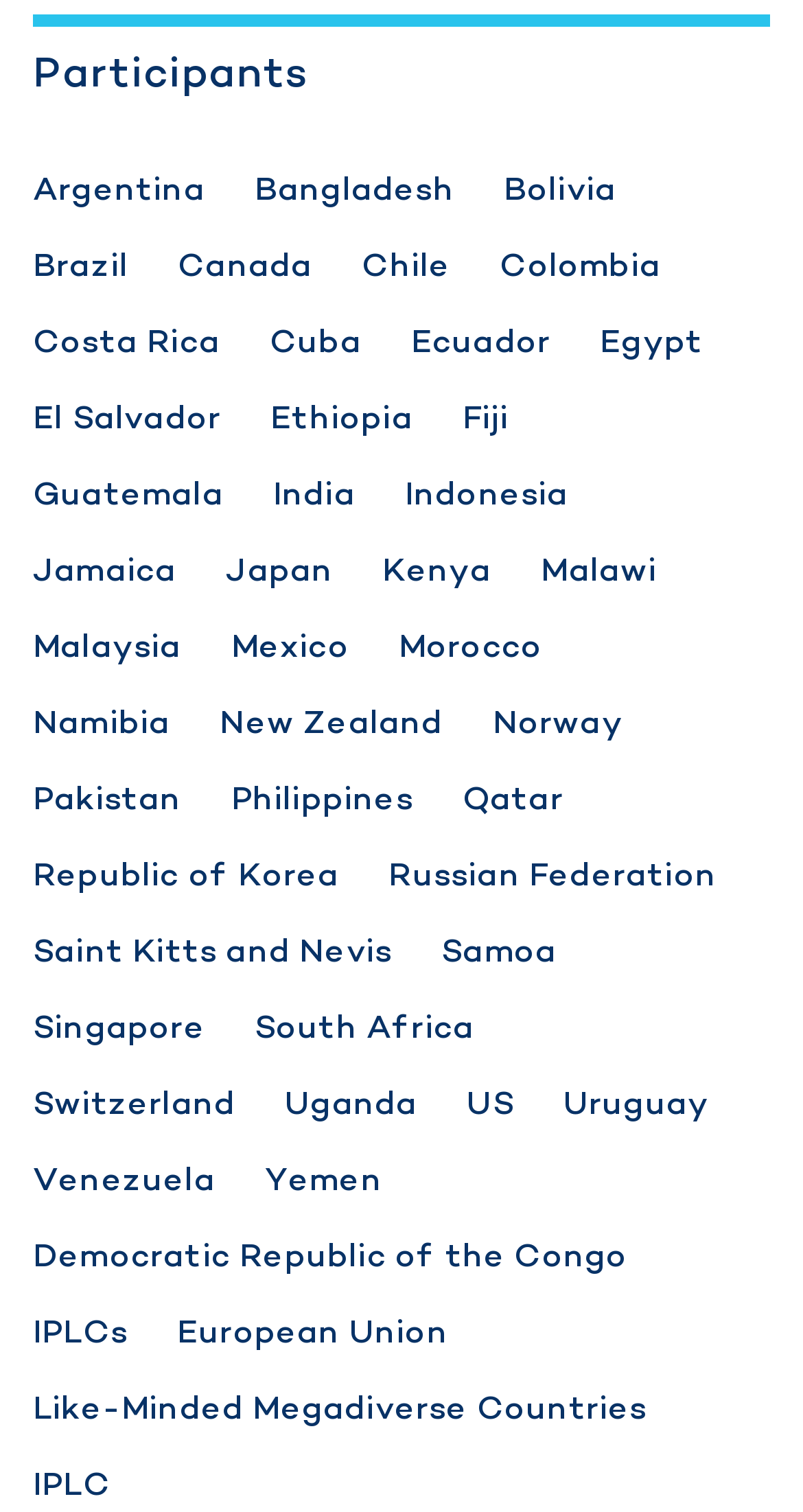How many countries start with the letter 'S'?
From the details in the image, answer the question comprehensively.

I searched for links starting with 'S' and found 'Saint Kitts and Nevis', 'Samoa', and 'Singapore'.